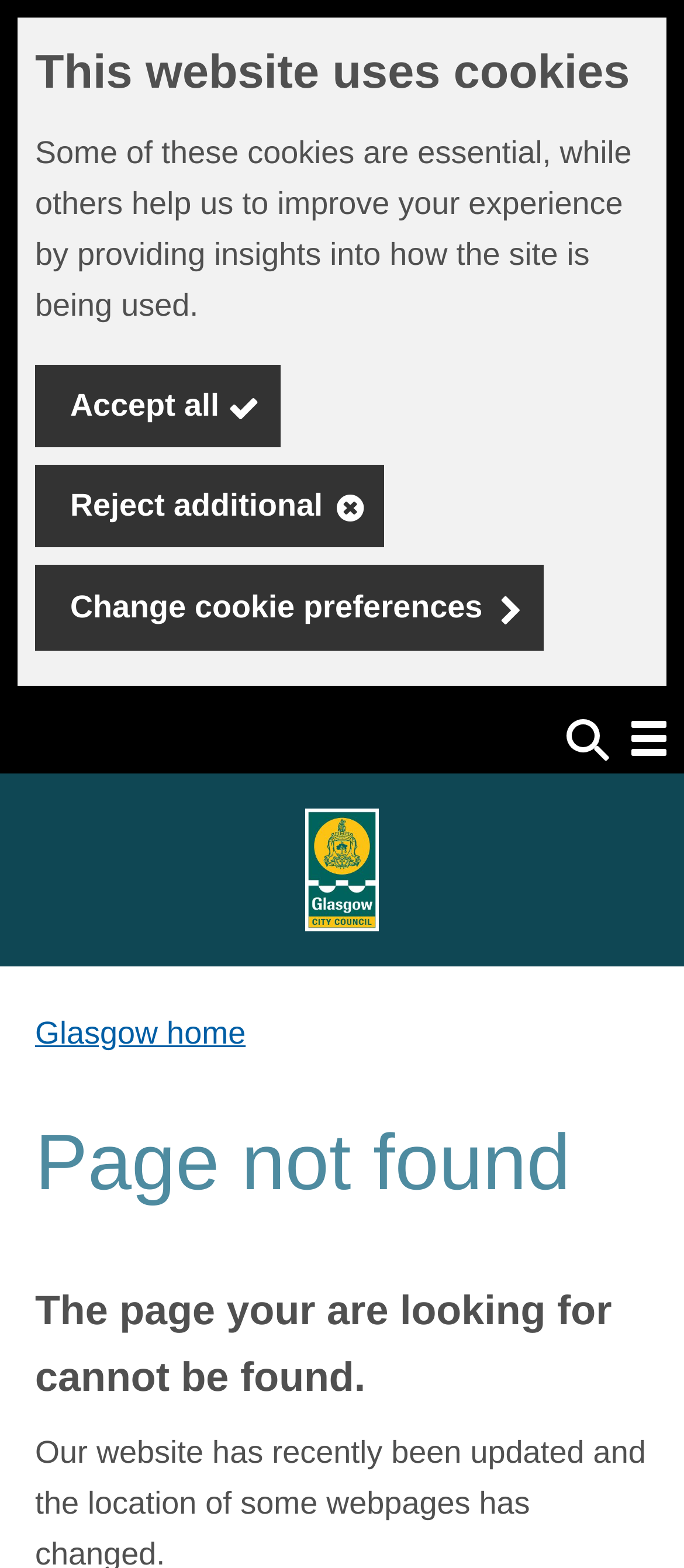Provide a thorough summary of the webpage.

The webpage is a "Page not found" error page from the Glasgow City Council website. At the top left corner, there is a link to "Skip to main content". Below it, there is a region that spans the entire width of the page, informing users that the site uses cookies to store information on their computer. This region contains a heading, "This website uses cookies", followed by a paragraph of text explaining the purpose of these cookies. There are three buttons in this region: "Accept all", "Reject additional", and "Change cookie preferences".

On the top right corner, there are two buttons: "Toggle search" and "Toggle menu". The "Toggle search" button has a popup menu and is accompanied by a text box with a placeholder text "How can we help you?".

Below the top region, there is a layout table that spans the entire width of the page, containing a link to the Glasgow City Council homepage. Underneath, there is a navigation section with a breadcrumb trail, featuring a link to "Glasgow home". 

The main content of the page is a heading "Page not found" followed by a paragraph of text stating "The page your are looking for cannot be found."